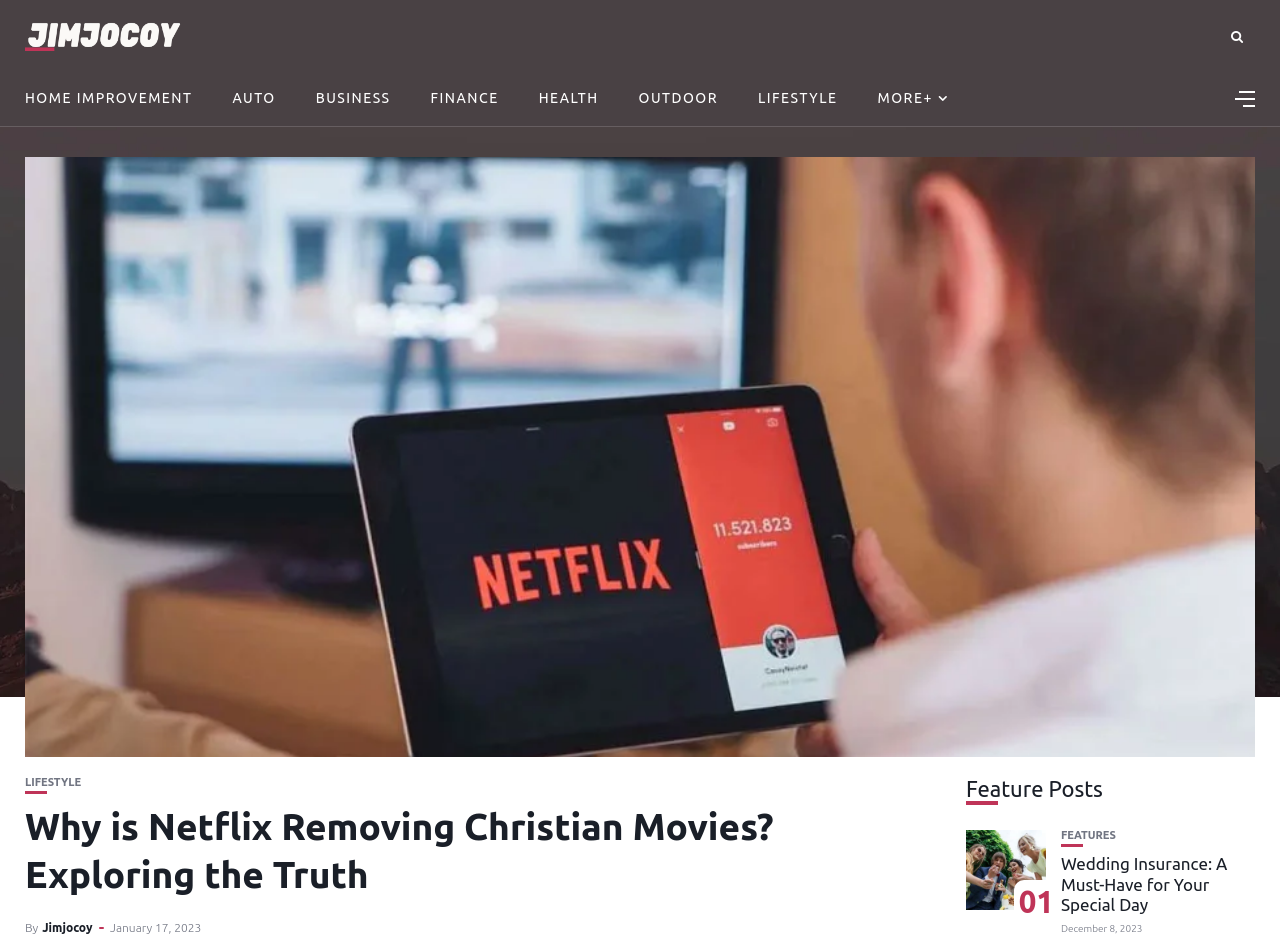Find the bounding box coordinates for the area that should be clicked to accomplish the instruction: "read the article about Wedding Insurance".

[0.755, 0.879, 0.817, 0.963]